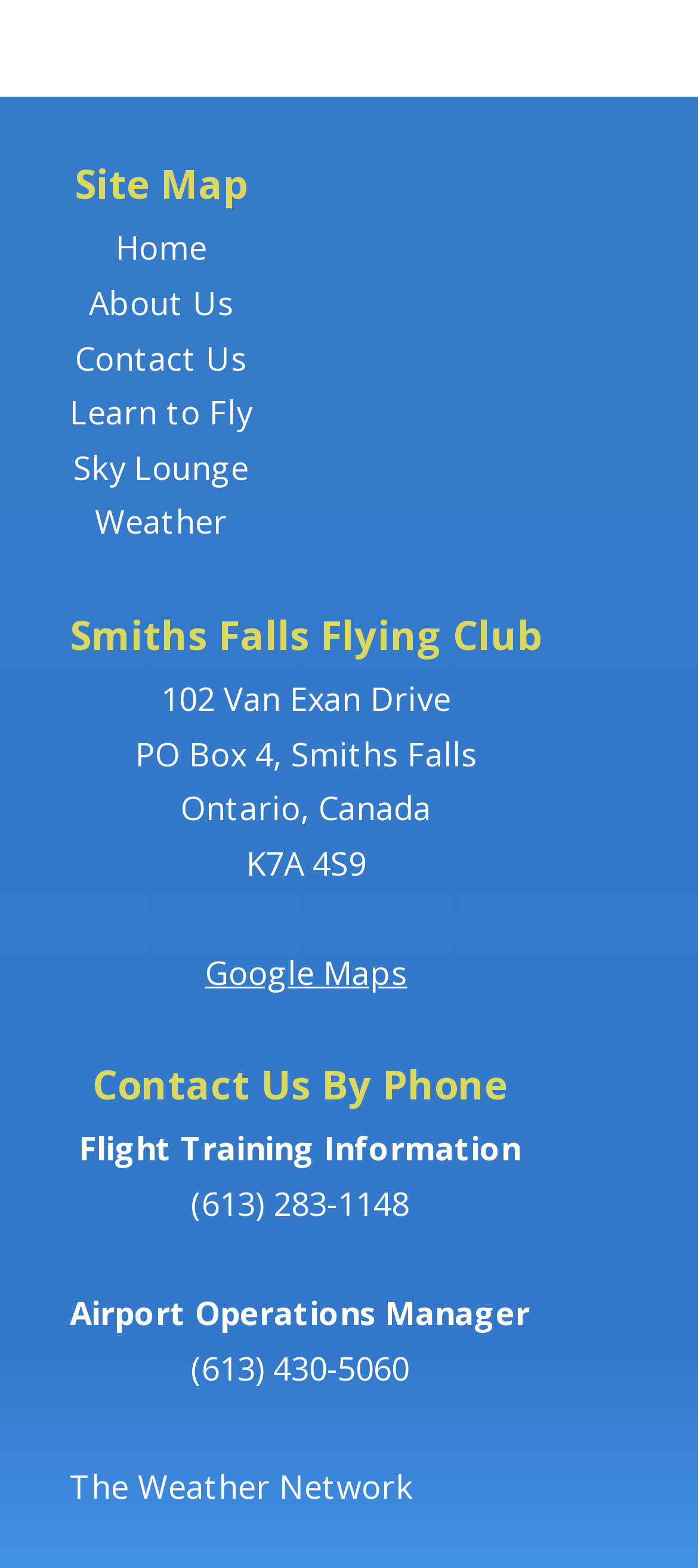What is the phone number for flight training information?
Look at the image and respond with a one-word or short phrase answer.

(613) 283-1148